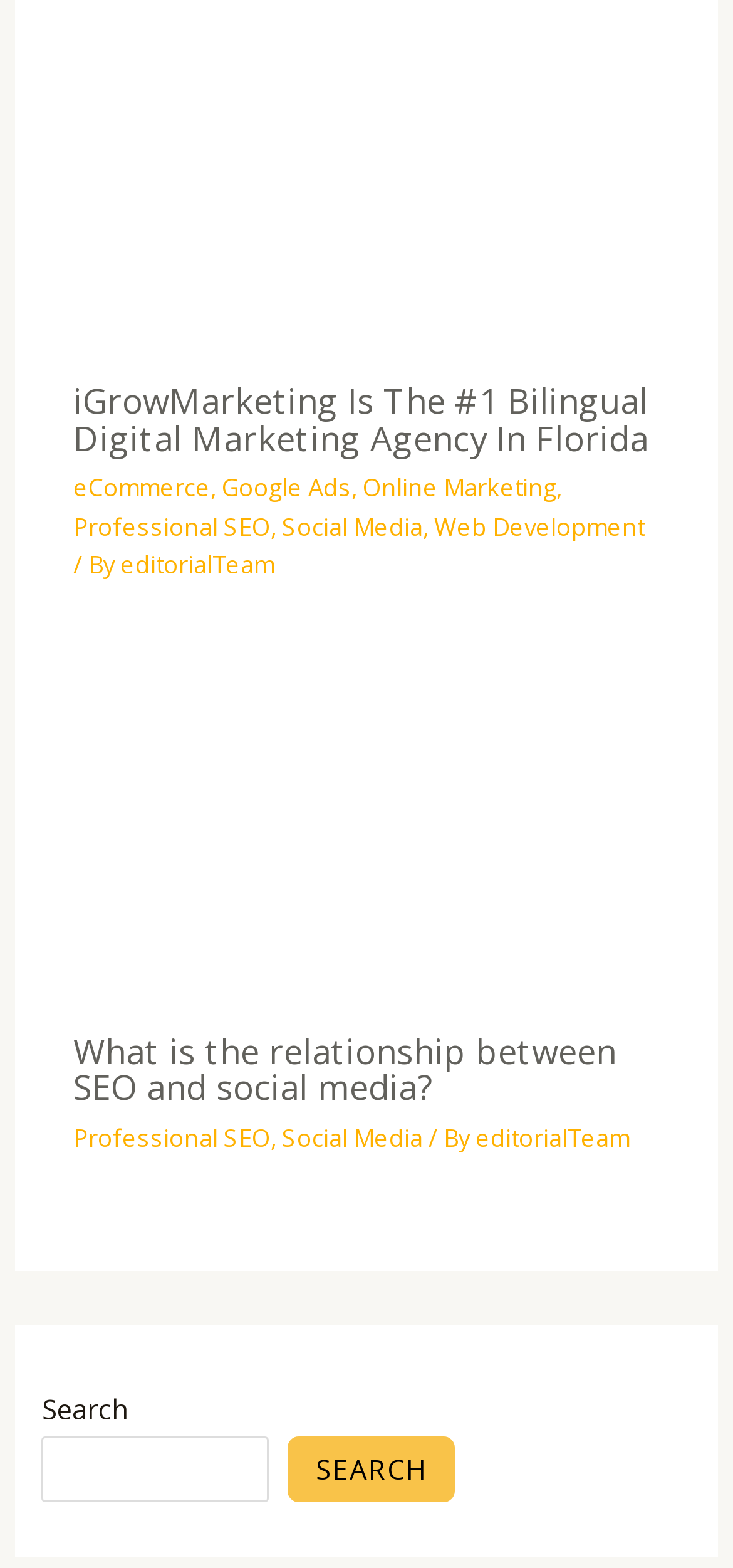Carefully observe the image and respond to the question with a detailed answer:
What is the function of the button in the search section?

The answer can be found in the complementary section, where the search section is located, and the button with the text 'SEARCH' is used for searching.